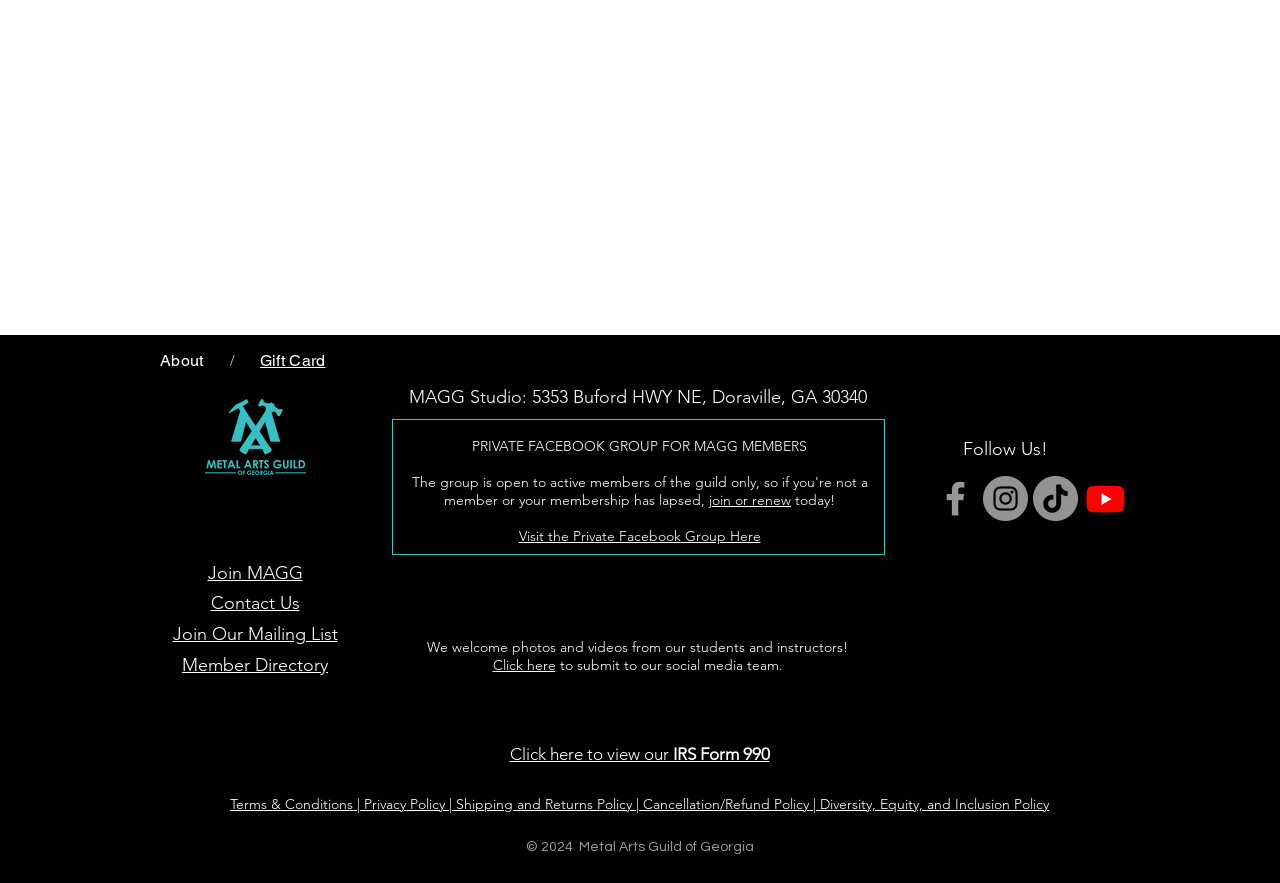Please provide a detailed answer to the question below by examining the image:
What is the name of the guild?

The name of the guild can be found in the image 'MAGG Logo_Turquoise NO BKG.png' which is a child element of the generic element 'MAGG Turquoise NO BKG.png'. This image is likely the logo of the guild, and the text 'MAGG' is part of the logo.